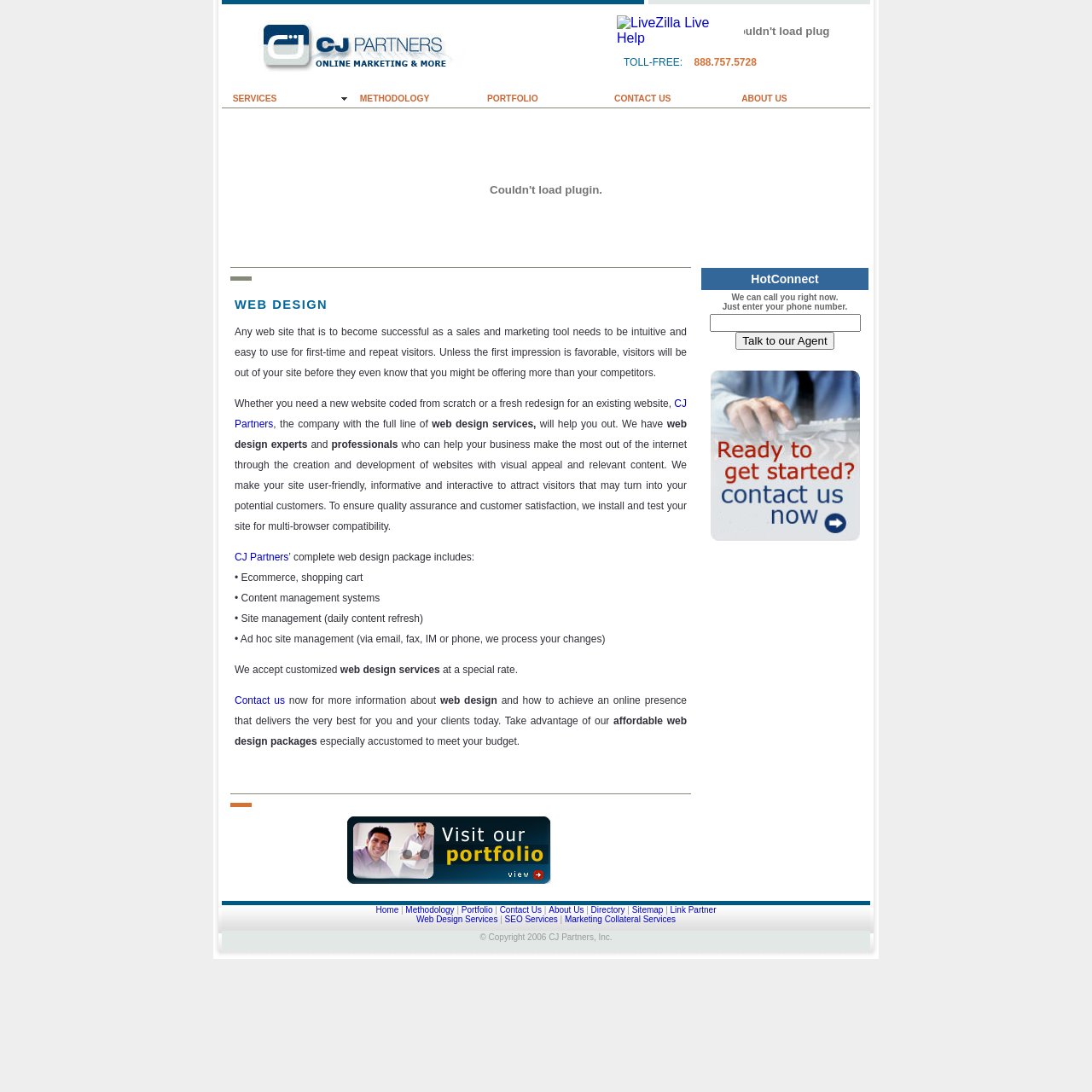Can you find the bounding box coordinates of the area I should click to execute the following instruction: "contact us"?

[0.215, 0.636, 0.261, 0.647]